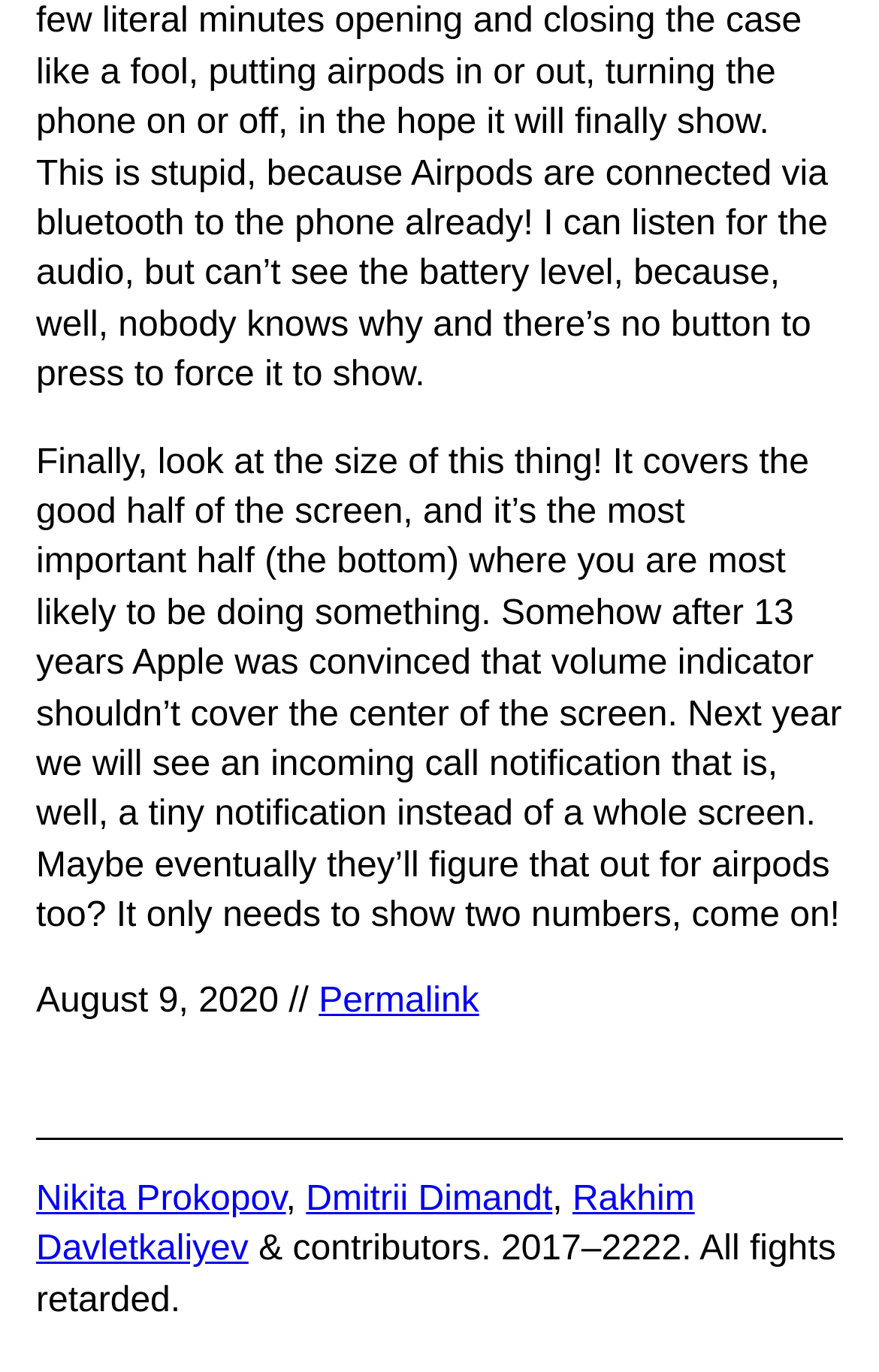Who is the author of this article?
Observe the image and answer the question with a one-word or short phrase response.

Nikita Prokopov